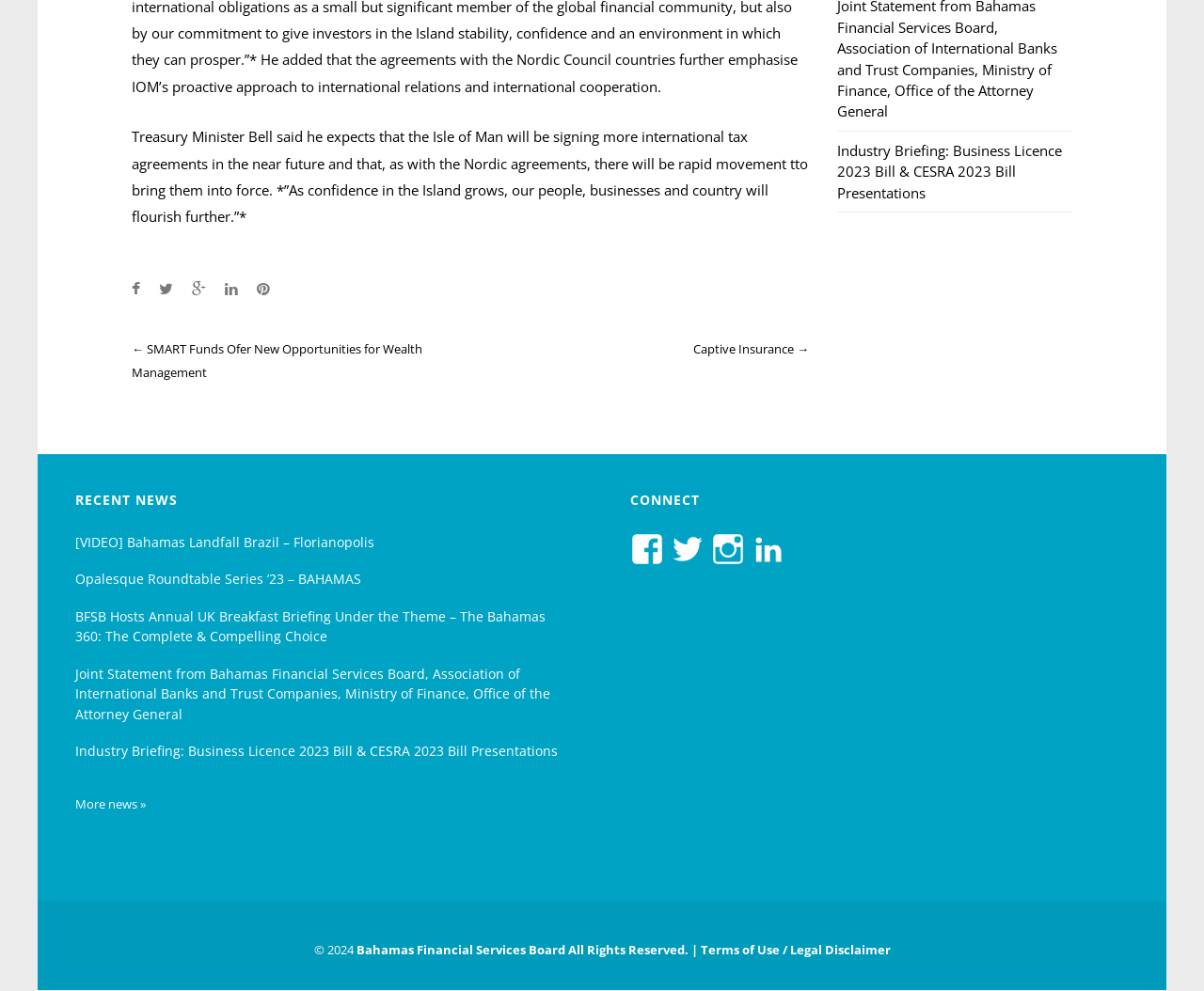For the following element description, predict the bounding box coordinates in the format (top-left x, top-left y, bottom-right x, bottom-right y). All values should be floating point numbers between 0 and 1. Description: Bahamas Financial Services Board

[0.296, 0.95, 0.469, 0.967]